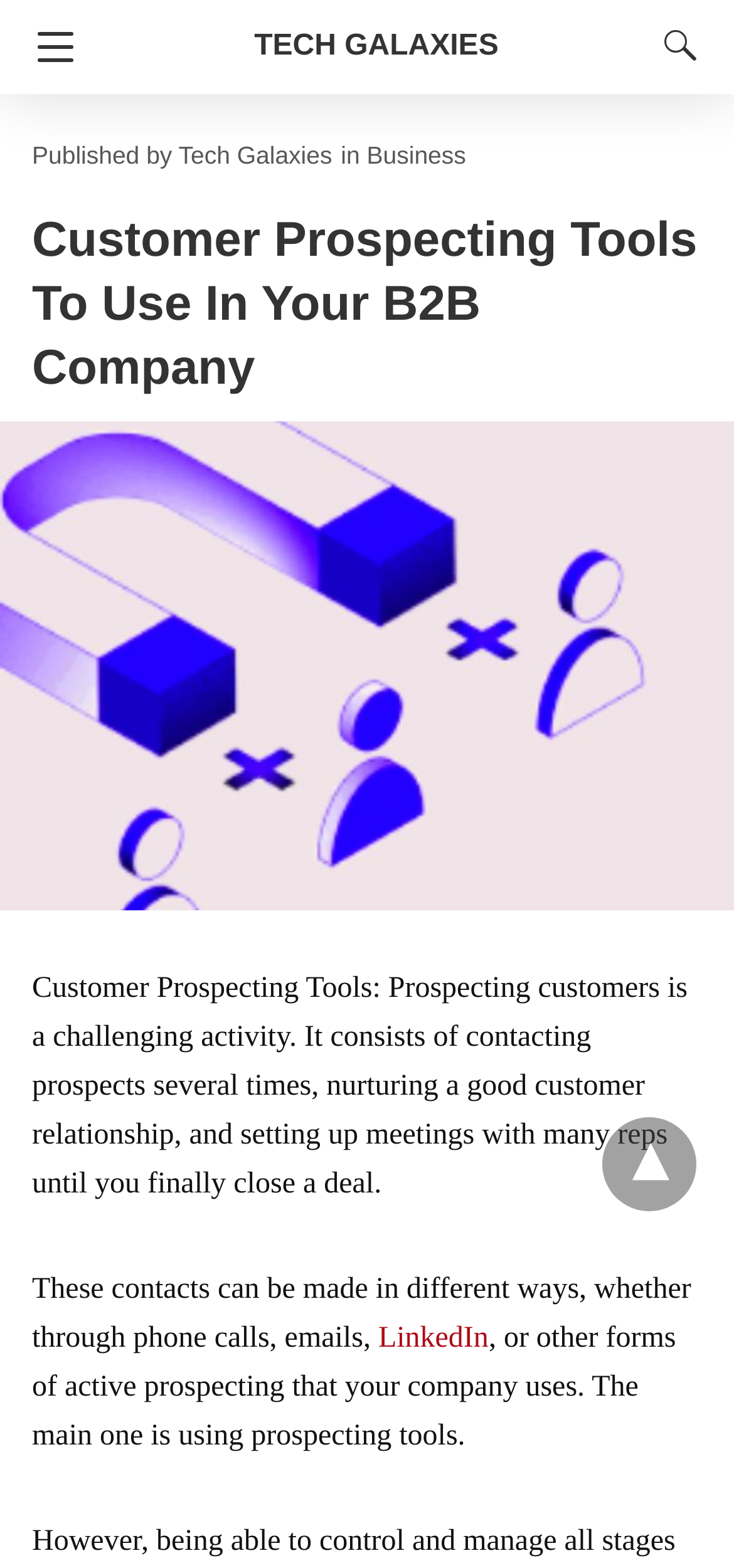Identify the bounding box for the UI element described as: "Tech Galaxies". Ensure the coordinates are four float numbers between 0 and 1, formatted as [left, top, right, bottom].

[0.346, 0.0, 0.679, 0.06]